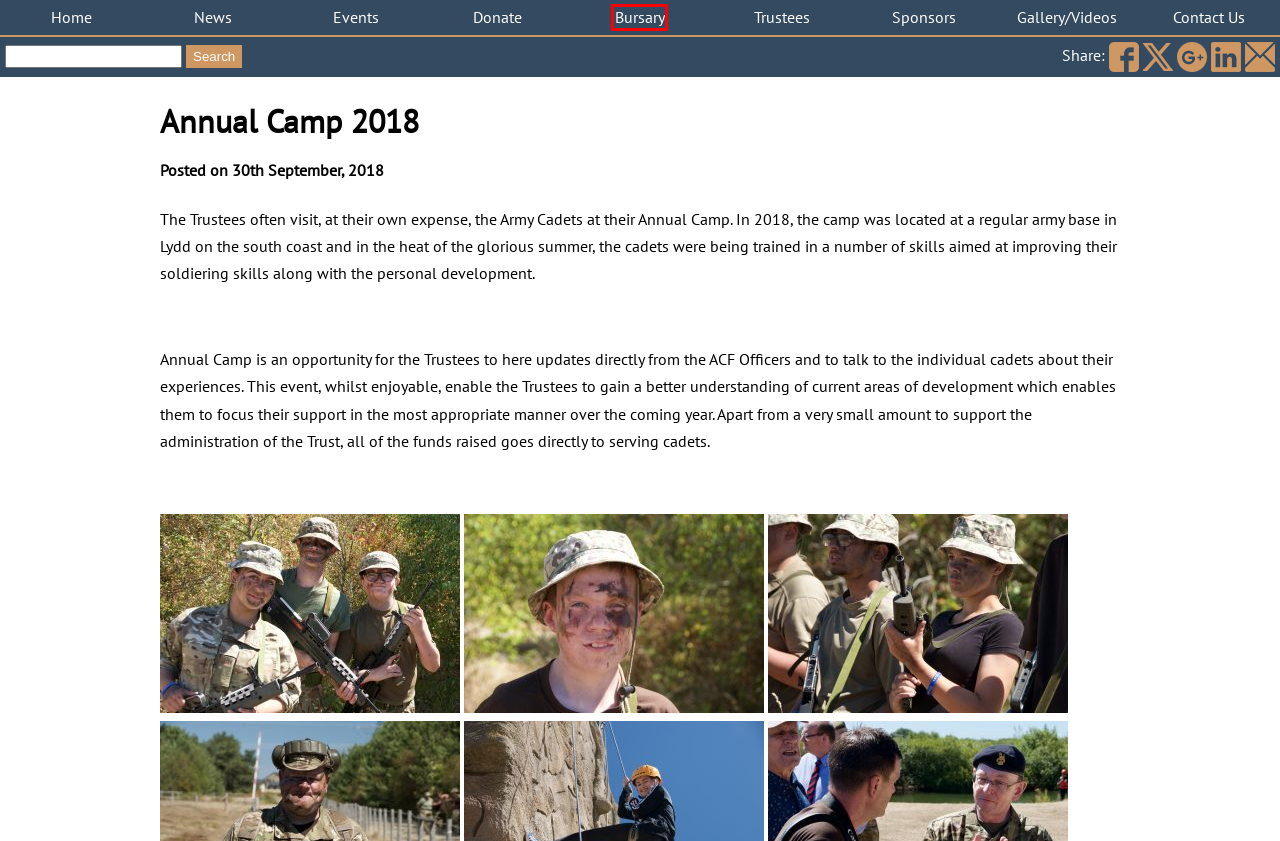You have a screenshot of a webpage with a red bounding box around a UI element. Determine which webpage description best matches the new webpage that results from clicking the element in the bounding box. Here are the candidates:
A. Contact Us | Staffs Army Cadet Force Friends
B. Events | Staffs Army Cadet Force Friends
C. Gallery/Videos | Staffs Army Cadet Force Friends
D. News | Staffs Army Cadet Force Friends
E. Sponsors | Staffs Army Cadet Force Friends
F. Bursary | Staffs Army Cadet Force Friends
G. Trustees | Staffs Army Cadet Force Friends
H. Donate | Staffs Army Cadet Force Friends

F